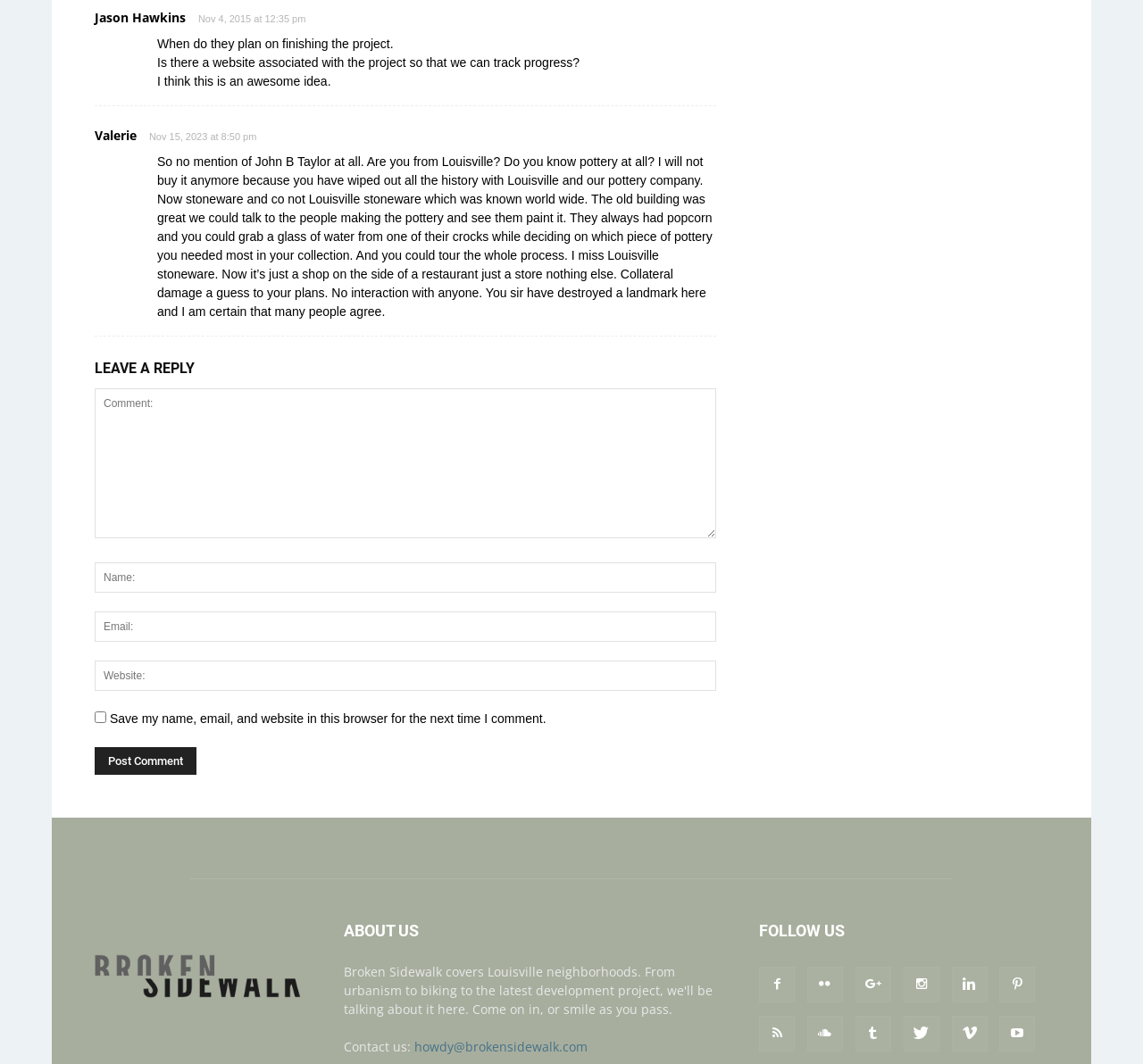How many social media links are available in the 'FOLLOW US' section?
Relying on the image, give a concise answer in one word or a brief phrase.

7